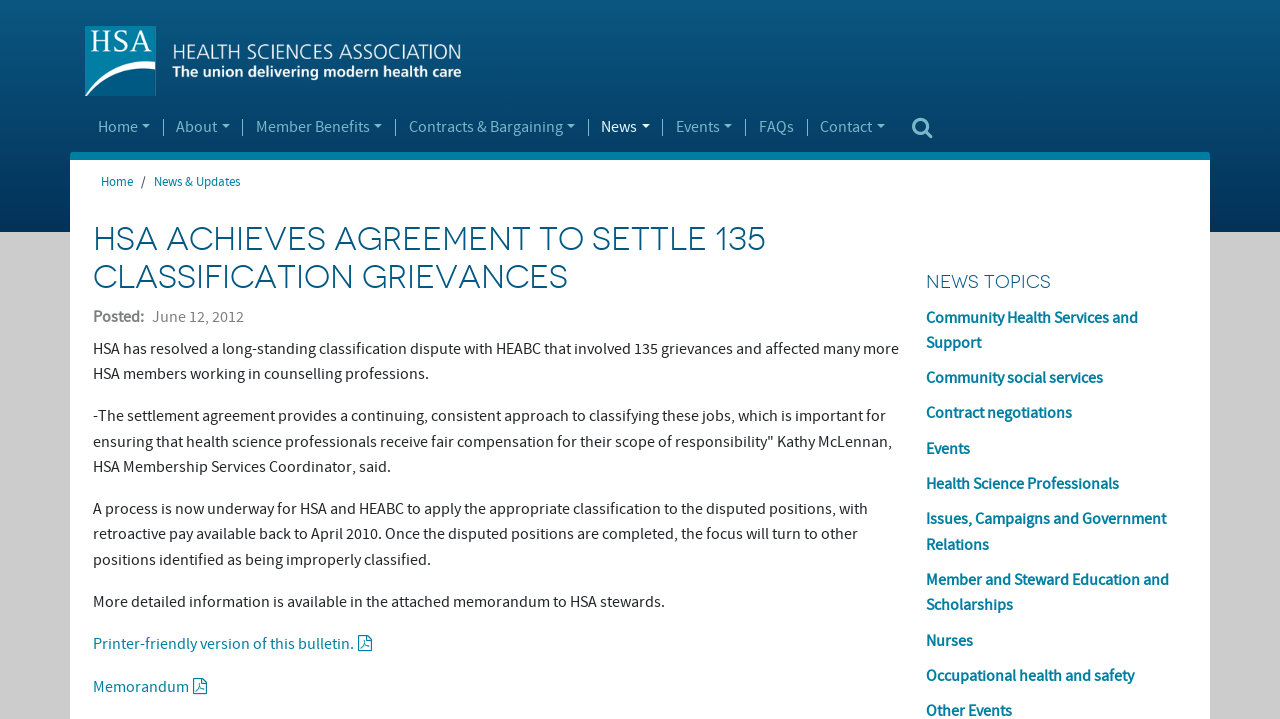Examine the image carefully and respond to the question with a detailed answer: 
What is the main topic of the news article?

I determined the answer by reading the heading 'HSA ACHIEVES AGREEMENT TO SETTLE 135 CLASSIFICATION GRIEVANCES' and the subsequent paragraphs, which describe the settlement of a classification dispute between HSA and HEABC.